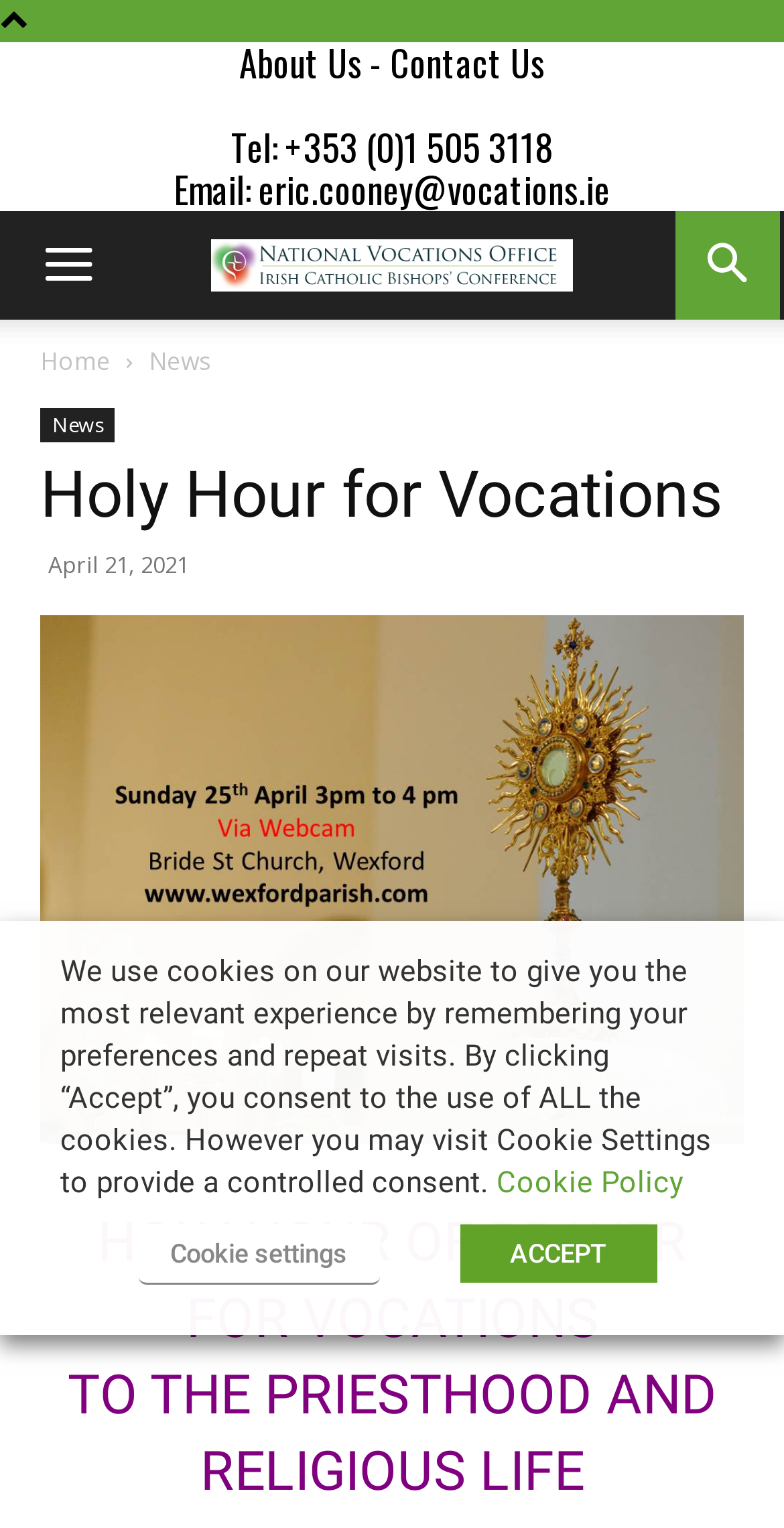Show the bounding box coordinates of the element that should be clicked to complete the task: "Click the Home link".

[0.051, 0.225, 0.141, 0.247]